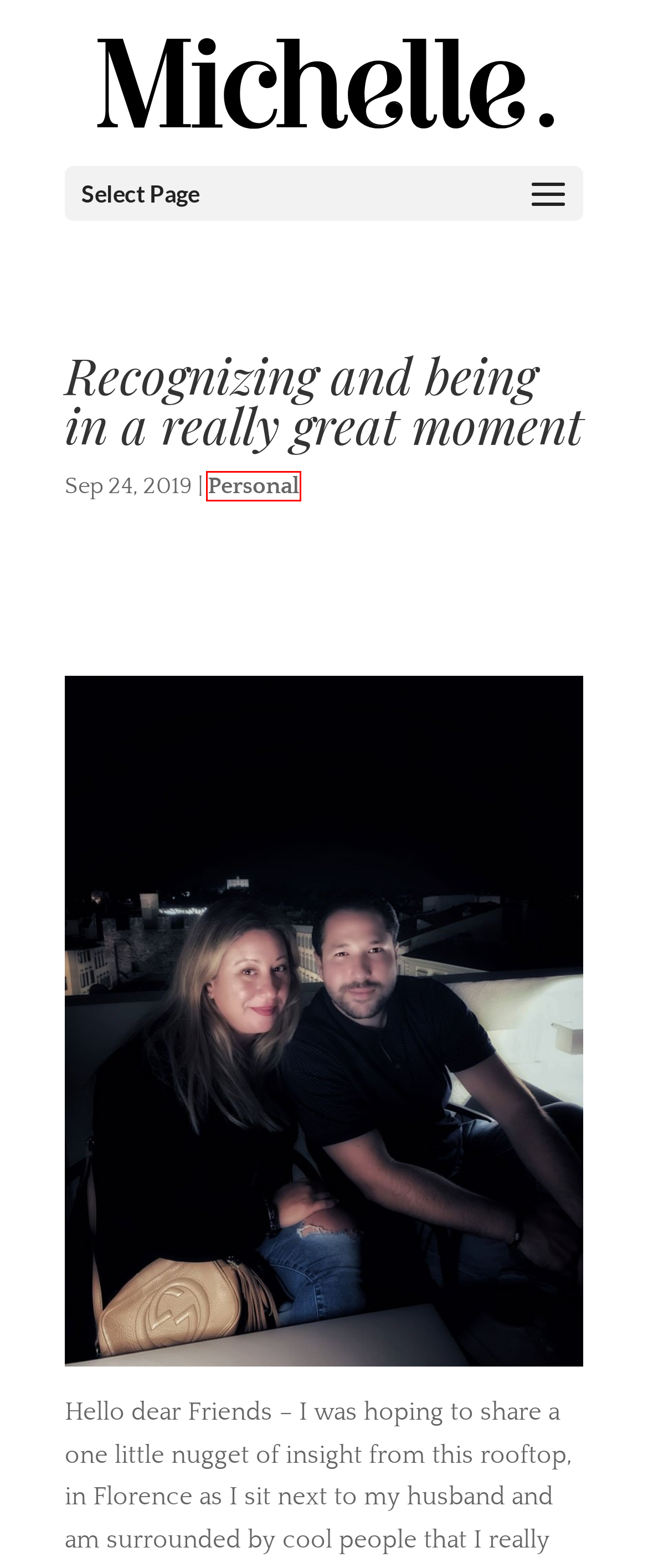You are presented with a screenshot of a webpage containing a red bounding box around an element. Determine which webpage description best describes the new webpage after clicking on the highlighted element. Here are the candidates:
A. chicago equestrian Archives - Michelle Durpetti
B. Home - Michelle Durpetti
C. Oscar fashion Archives - Michelle Durpetti
D. Home - Landapixel Web Design
E. NYBFW Archives - Michelle Durpetti
F. Personal Archives - Michelle Durpetti
G. Firenze Archives - Michelle Durpetti
H. Family Archives - Michelle Durpetti

F